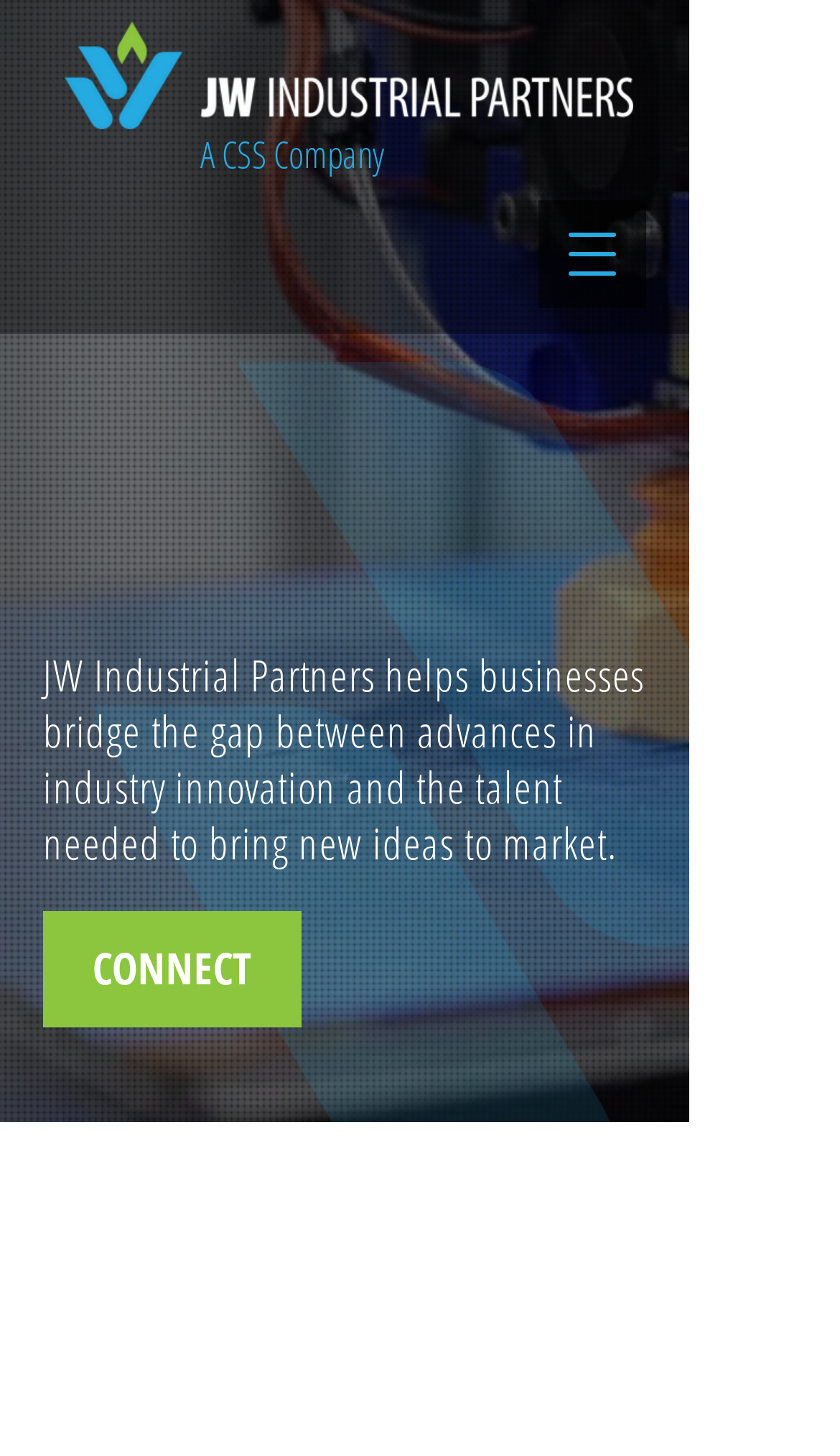What is the color of the logo?
Based on the image, provide your answer in one word or phrase.

White and light blue